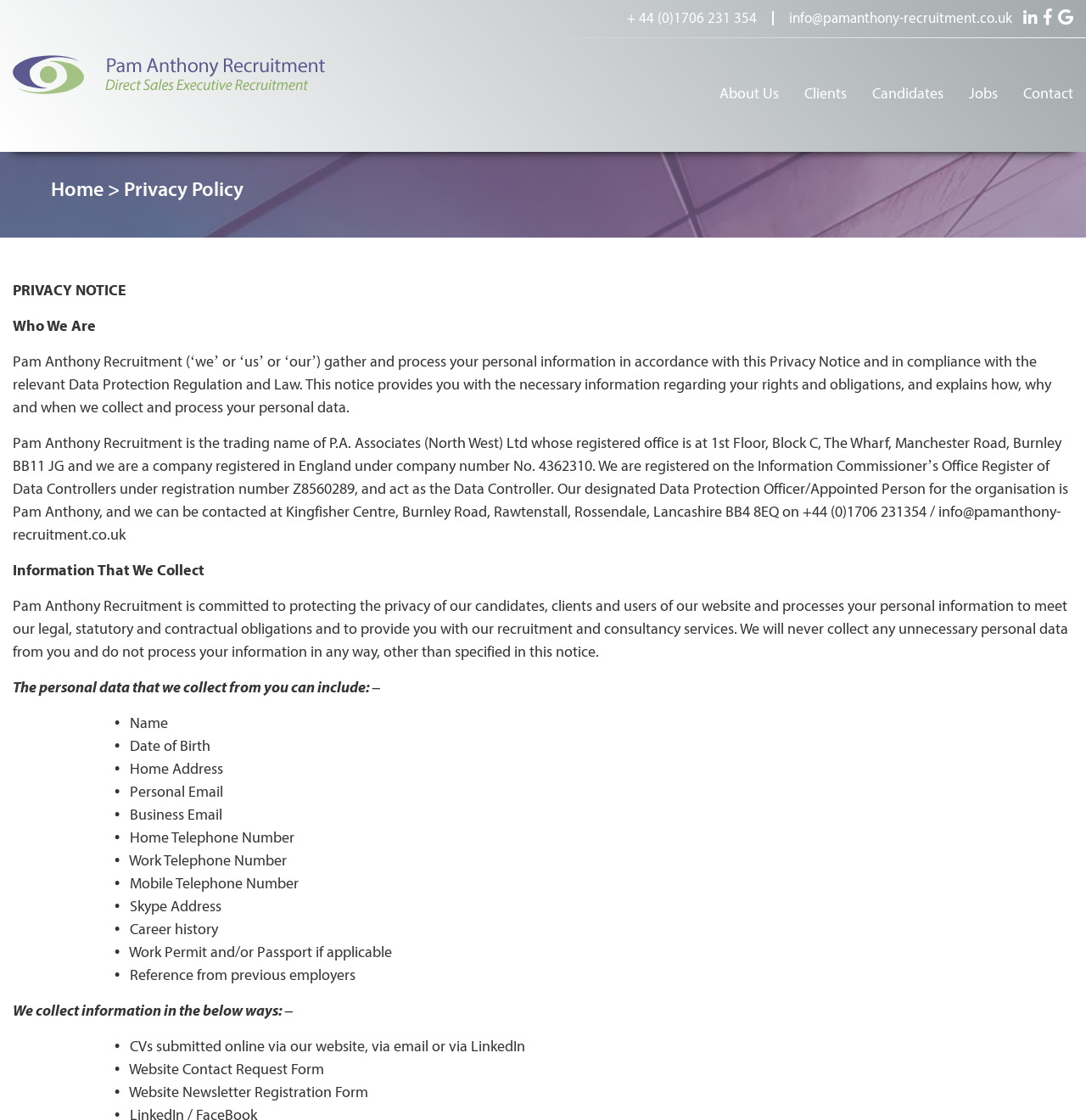What is the company name of the recruitment agency?
Give a detailed explanation using the information visible in the image.

I found the company name by looking at the top-left corner of the webpage, where it says 'Pam Anthony Recruitment' in a logo format, and also in the text 'Pam Anthony Recruitment (‘we’ or ‘us’ or ‘our’) gather and process your personal information...'.